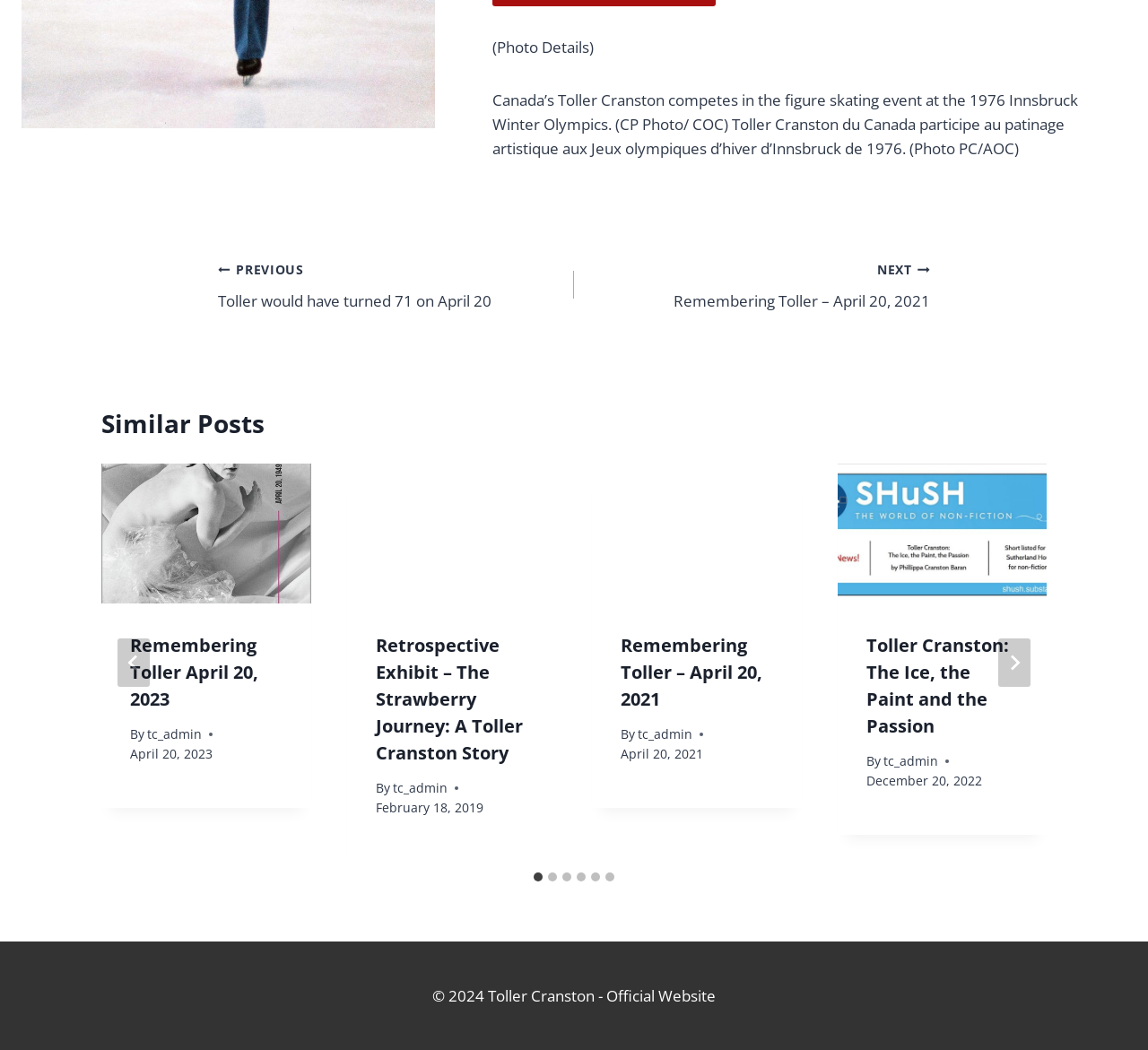Please determine the bounding box coordinates of the element's region to click for the following instruction: "Click the 'Go to last slide' button".

[0.102, 0.608, 0.13, 0.654]